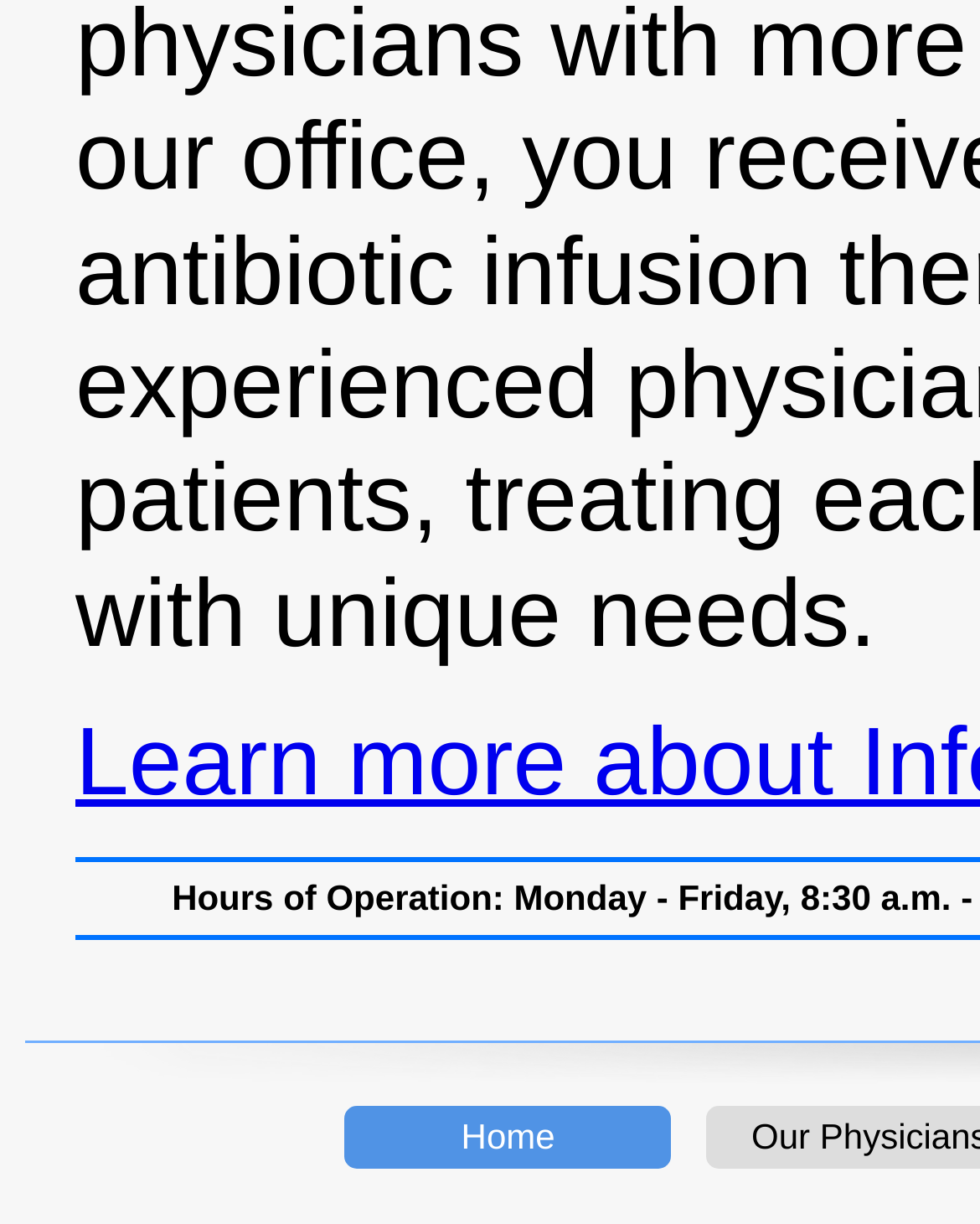Given the element description, predict the bounding box coordinates in the format (top-left x, top-left y, bottom-right x, bottom-right y). Make sure all values are between 0 and 1. Here is the element description: Home

[0.352, 0.904, 0.685, 0.956]